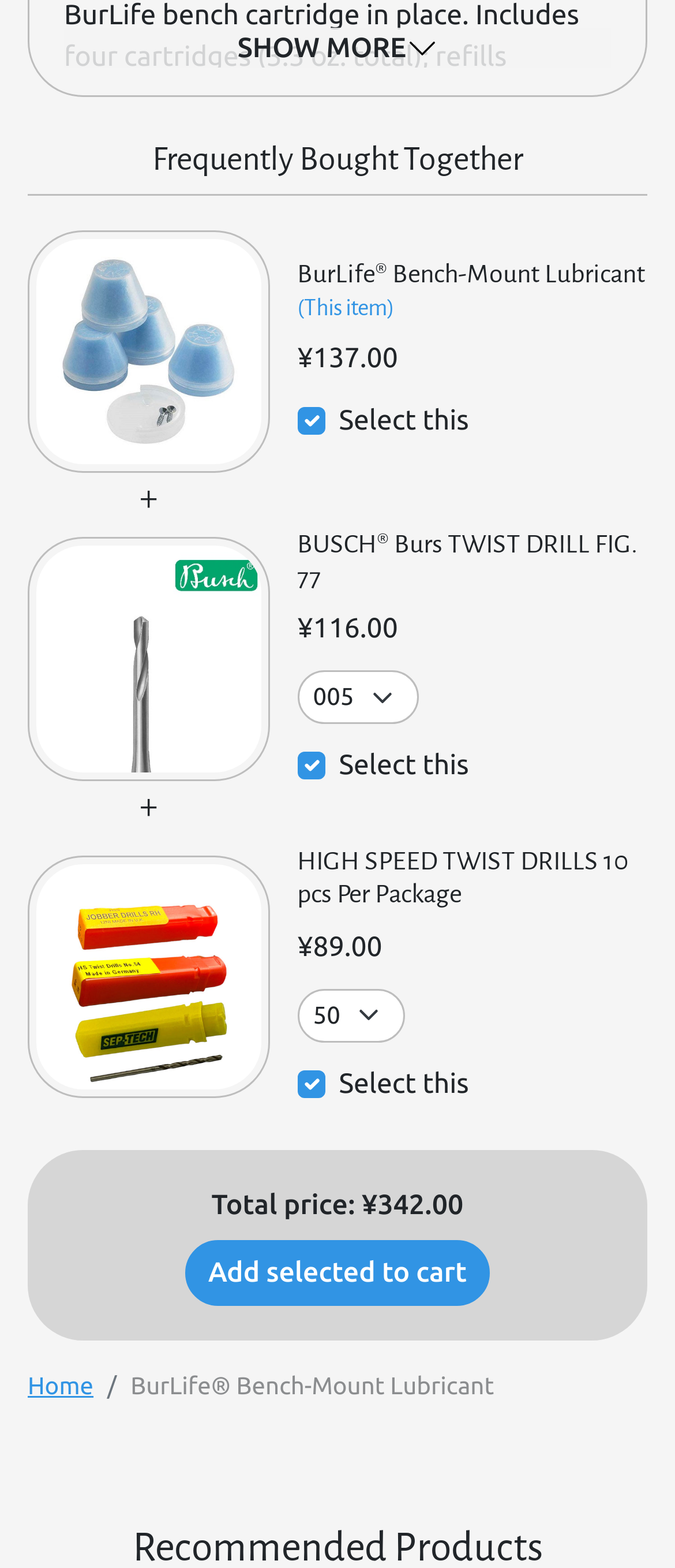Can you find the bounding box coordinates for the UI element given this description: "UTMB.edu"? Provide the coordinates as four float numbers between 0 and 1: [left, top, right, bottom].

None